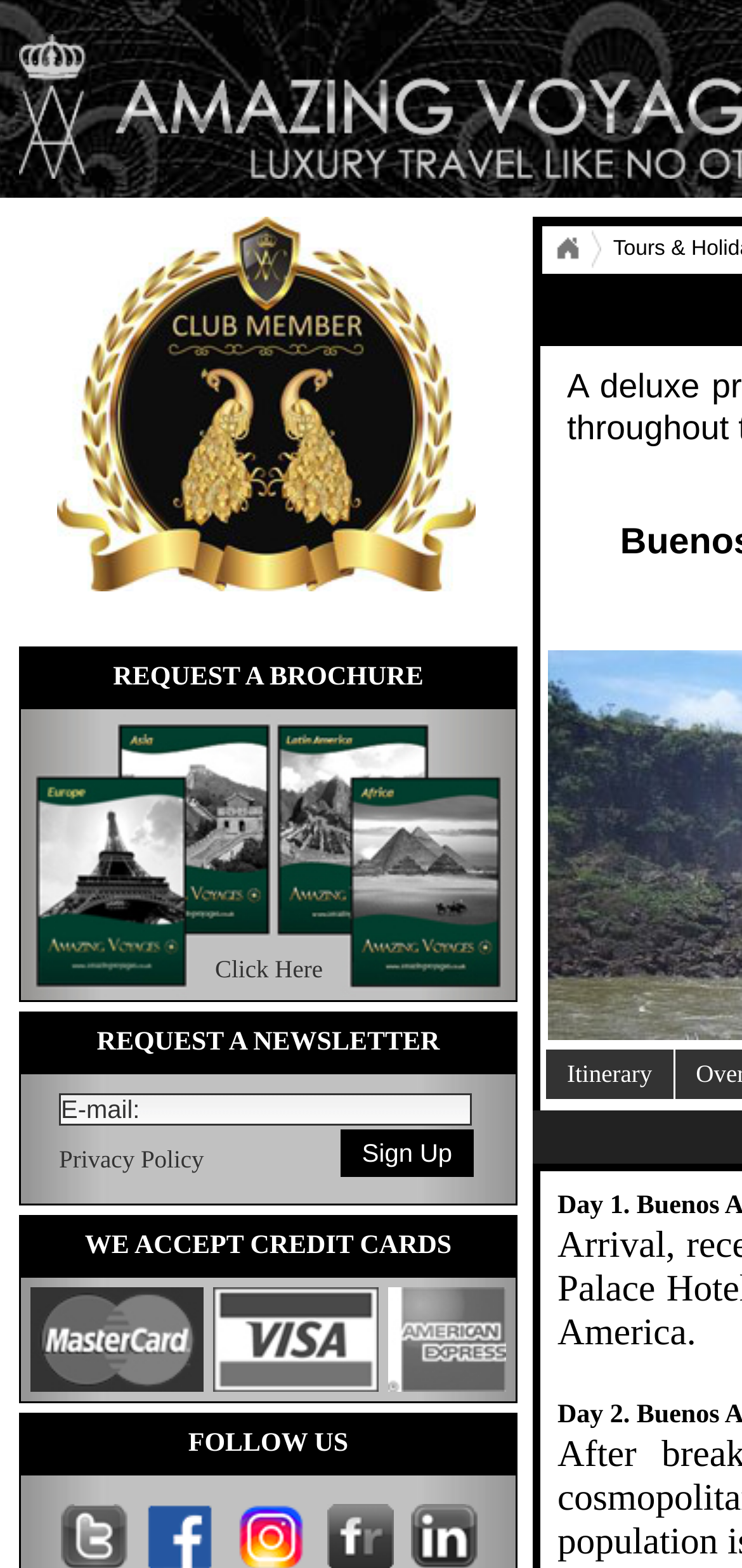Determine the bounding box coordinates of the section I need to click to execute the following instruction: "Click the 'REQUEST A BROCHURE' link". Provide the coordinates as four float numbers between 0 and 1, i.e., [left, top, right, bottom].

[0.028, 0.414, 0.695, 0.452]